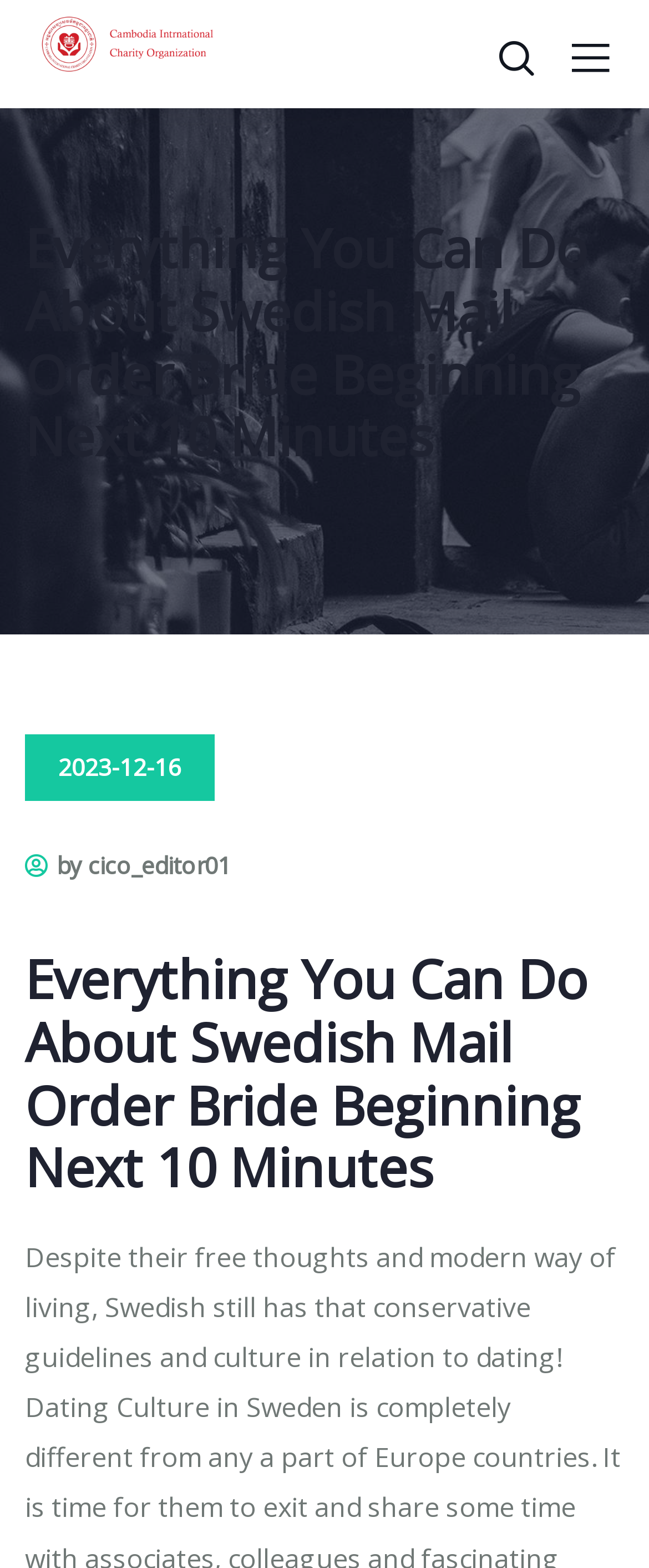Construct a comprehensive description capturing every detail on the webpage.

The webpage appears to be an article or blog post about Swedish mail order brides. At the top left, there is a link and an image, both labeled "cico", which may be the website's logo or branding. 

Below the logo, there is a main heading that reads "Everything You Can Do About Swedish Mail Order Bride Beginning Next 10 Minutes". This heading spans almost the entire width of the page. 

To the right of the main heading, there is a small icon represented by a Unicode character. 

Below the main heading, there are two lines of text. The first line displays the date "2023-12-16", and the second line shows the author's name, "cico_editor01", preceded by "by". 

Further down, there are two more headings, both of which have the same text as the main heading. The first of these headings is empty, and the second one is a repeat of the main heading.